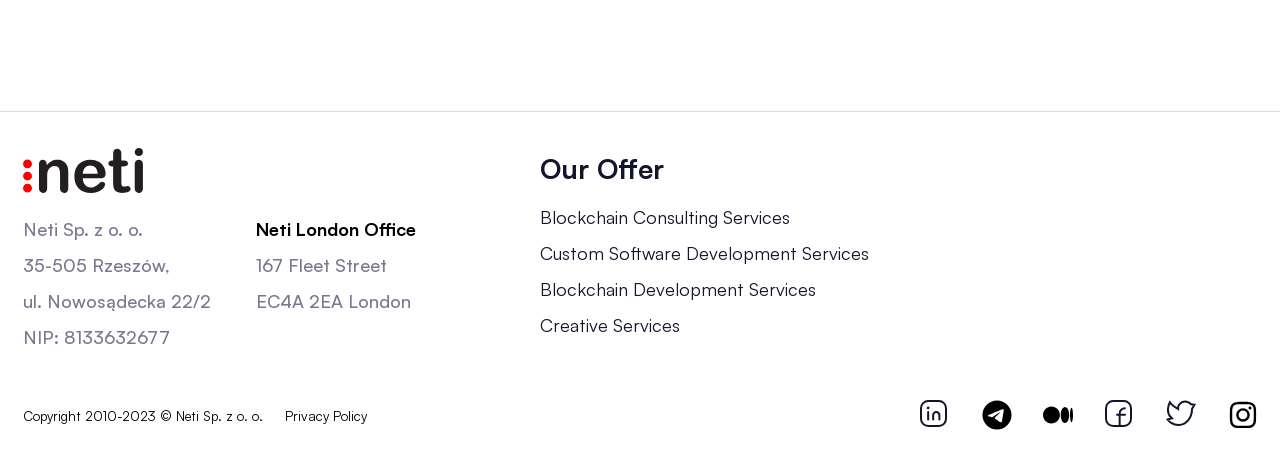Please specify the bounding box coordinates of the clickable region to carry out the following instruction: "Follow Neti on LinkedIn". The coordinates should be four float numbers between 0 and 1, in the format [left, top, right, bottom].

[0.719, 0.88, 0.742, 0.946]